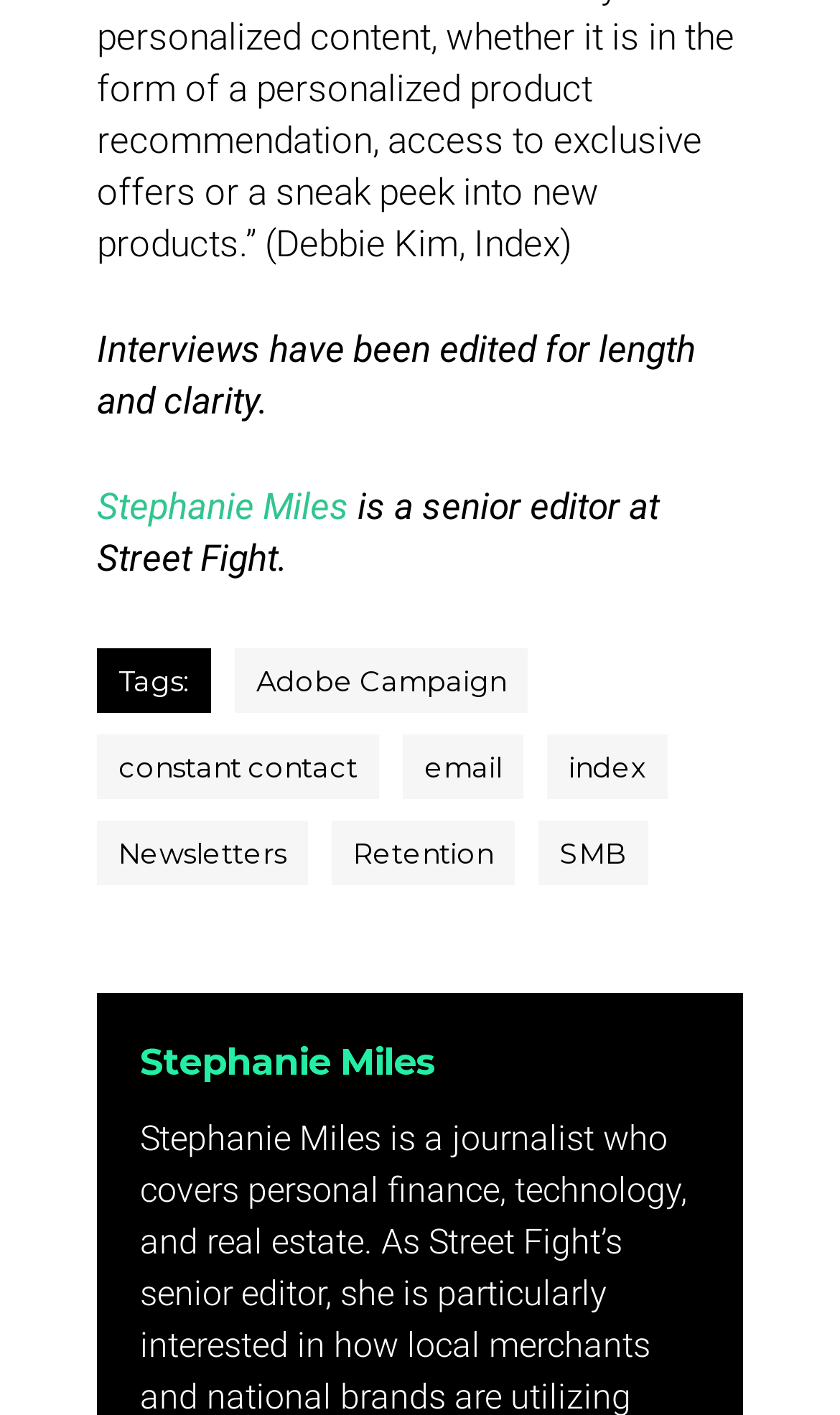How many links are below the text 'Tags:'?
Using the visual information from the image, give a one-word or short-phrase answer.

6